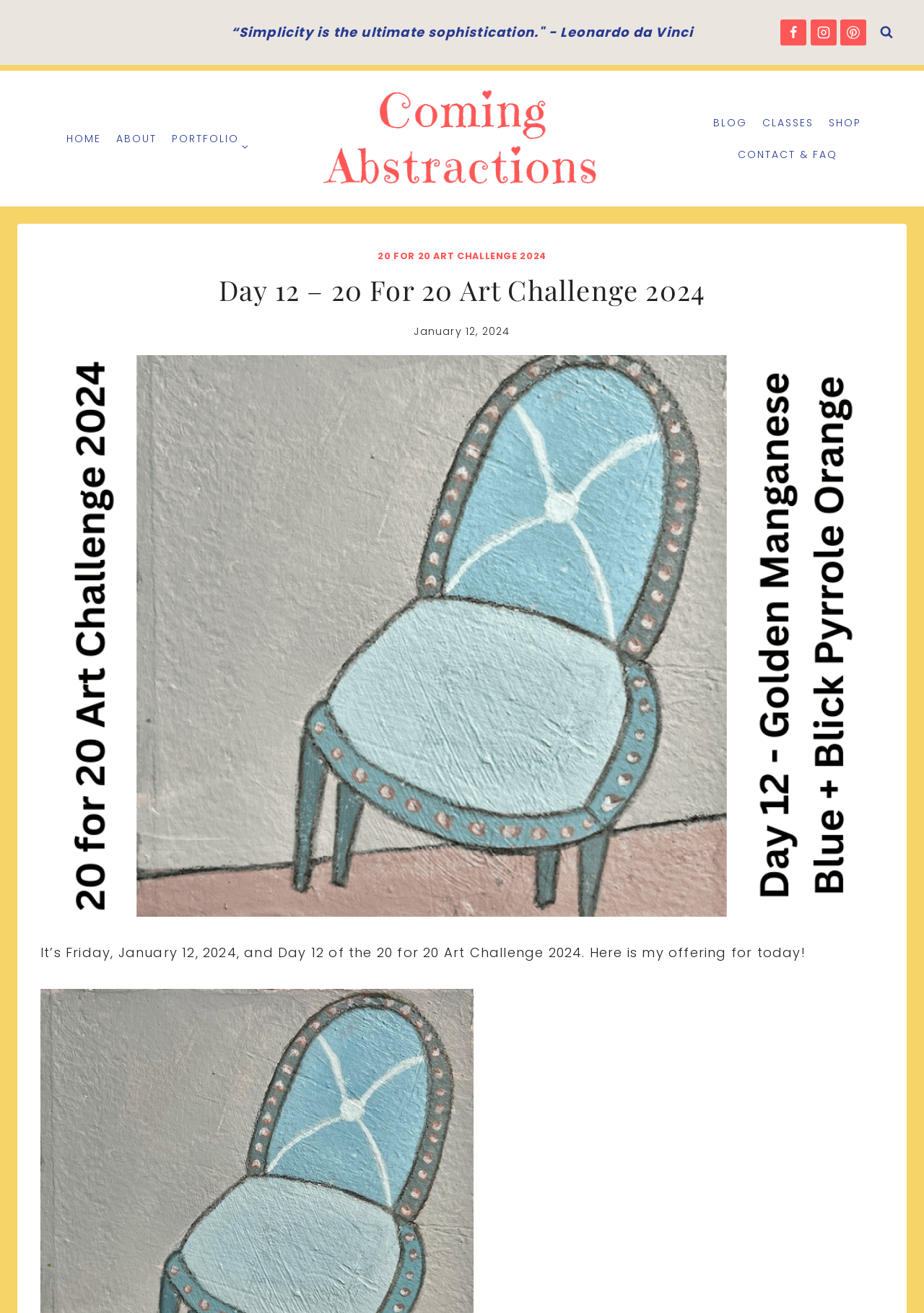Extract the main title from the webpage and generate its text.

Day 12 – 20 For 20 Art Challenge 2024